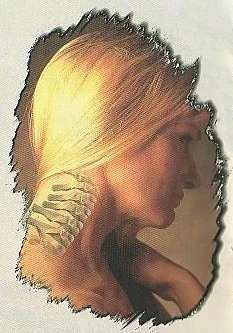What is the unique element on the back of her neck?
Using the details shown in the screenshot, provide a comprehensive answer to the question.

The caption highlights the 'depiction of a handprint tattoo on the back of her neck' as a unique and artistic element, which implies that the tattoo is a distinctive feature on her neck.